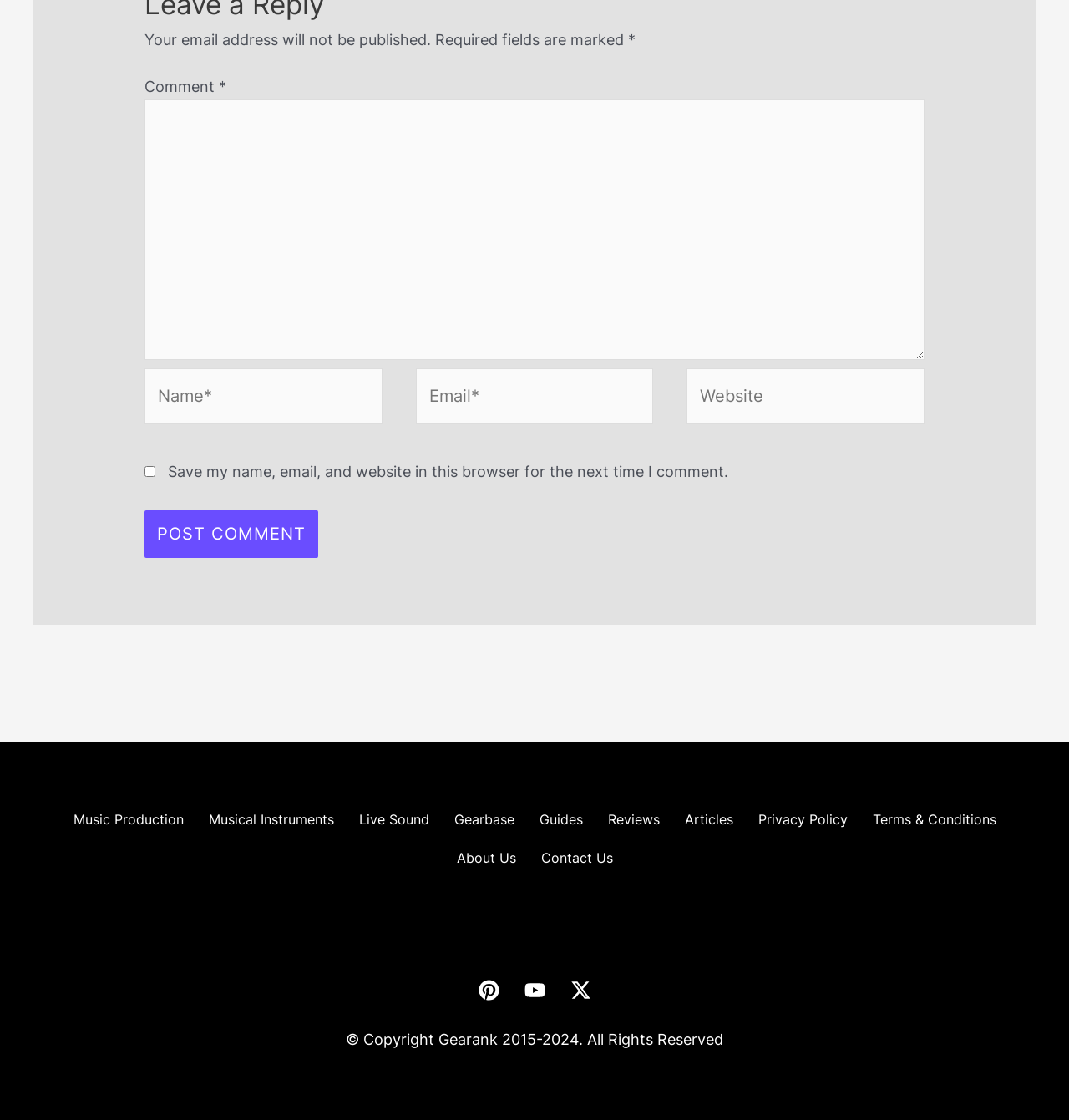What categories are available on the website?
Using the image, give a concise answer in the form of a single word or short phrase.

Music Production, Musical Instruments, etc.